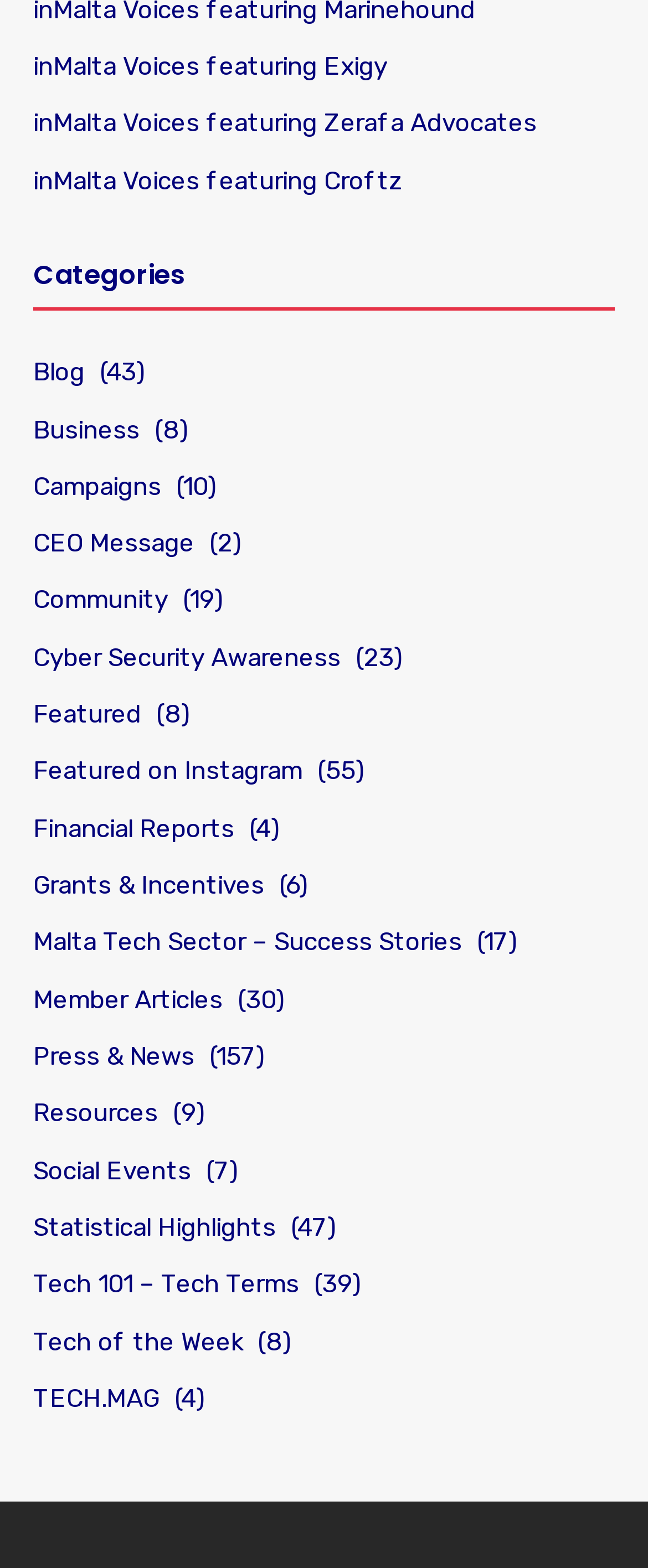Specify the bounding box coordinates of the element's area that should be clicked to execute the given instruction: "Check out featured articles". The coordinates should be four float numbers between 0 and 1, i.e., [left, top, right, bottom].

[0.051, 0.446, 0.218, 0.465]